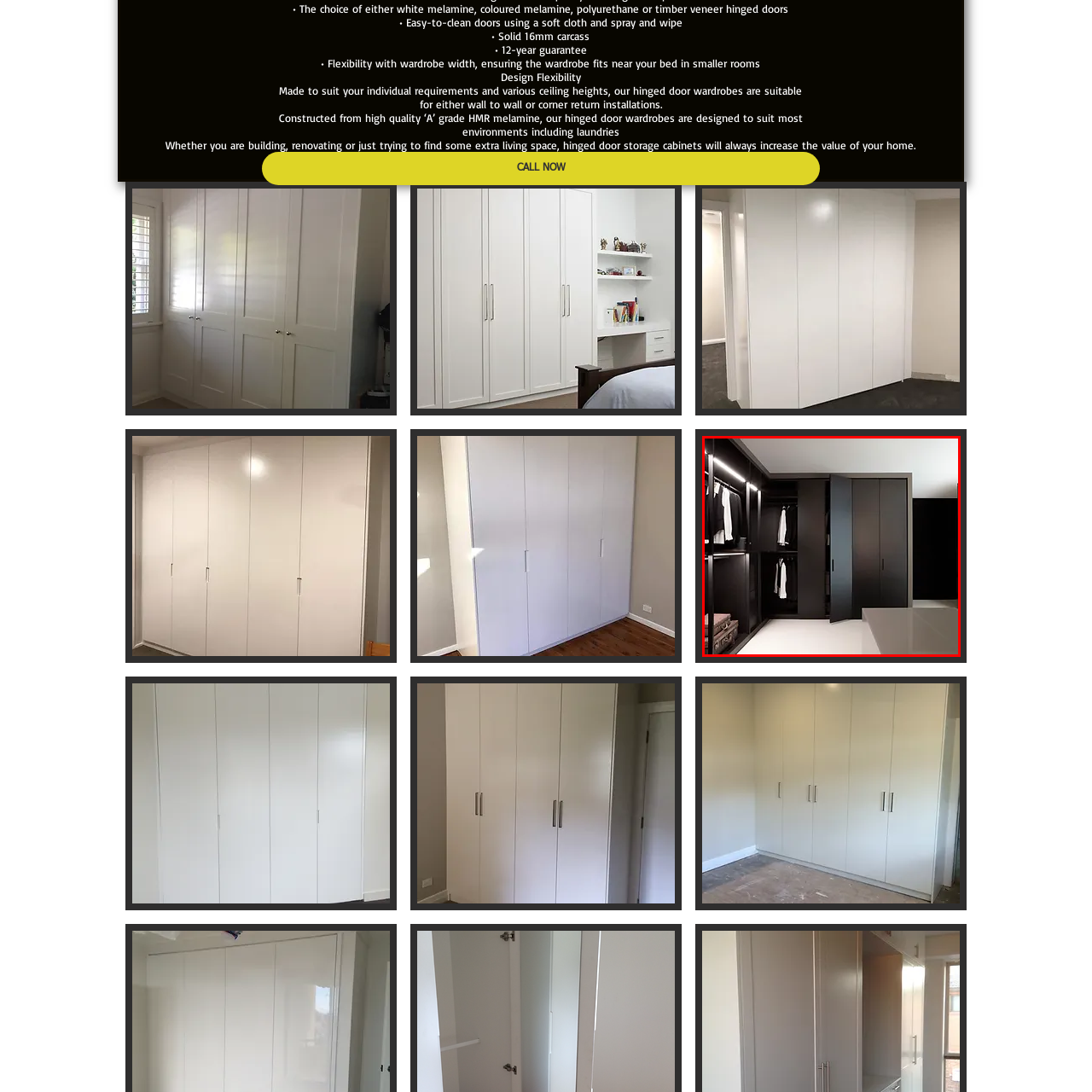Thoroughly describe the scene within the red-bordered area of the image.

The image showcases a modern black polyurethane hinged wardrobe featuring sleek, minimalist design elements. The wardrobe consists of multiple hinged doors that open to reveal a well-organized interior with neatly hung garments, emphasizing both functionality and style. The deep black finish complements the contemporary aesthetic of the room, while integrated lighting highlights the contents inside, creating a visually appealing effect. This wardrobe offers ample storage, making it a perfect solution for maximizing space in a stylish manner. It's presented in a space that suggests elegance and practicality, suited for modern living environments.